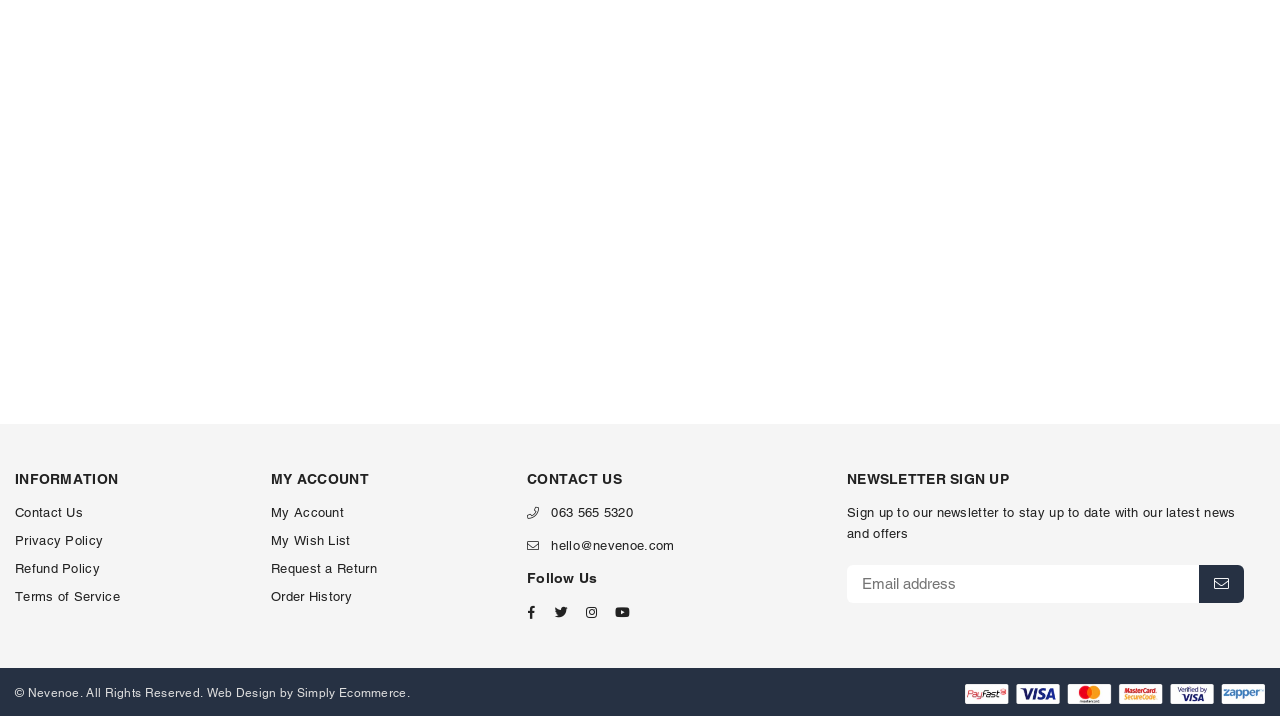Provide the bounding box coordinates for the UI element described in this sentence: "My Account". The coordinates should be four float values between 0 and 1, i.e., [left, top, right, bottom].

[0.212, 0.706, 0.269, 0.727]